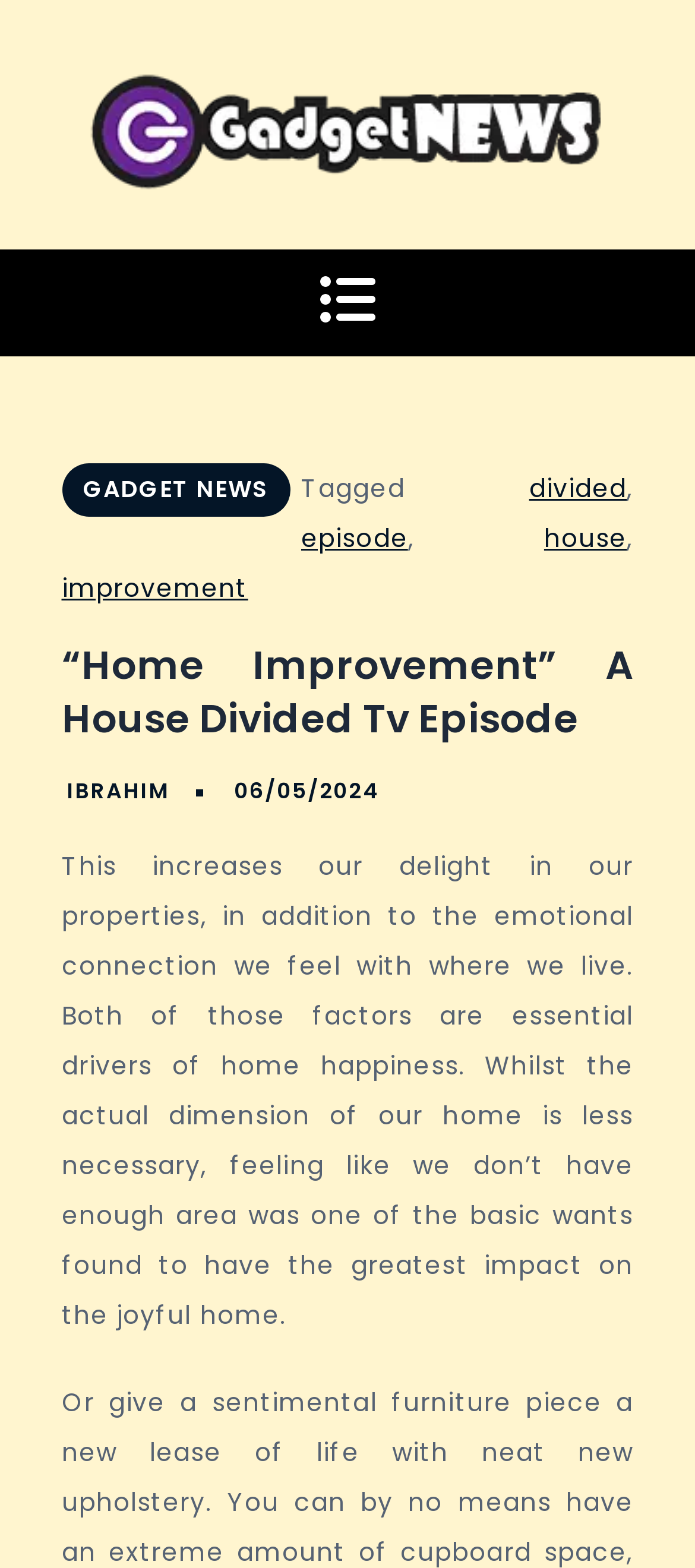Identify the bounding box coordinates of the area that should be clicked in order to complete the given instruction: "visit the GADGET NEWS page". The bounding box coordinates should be four float numbers between 0 and 1, i.e., [left, top, right, bottom].

[0.088, 0.295, 0.418, 0.33]